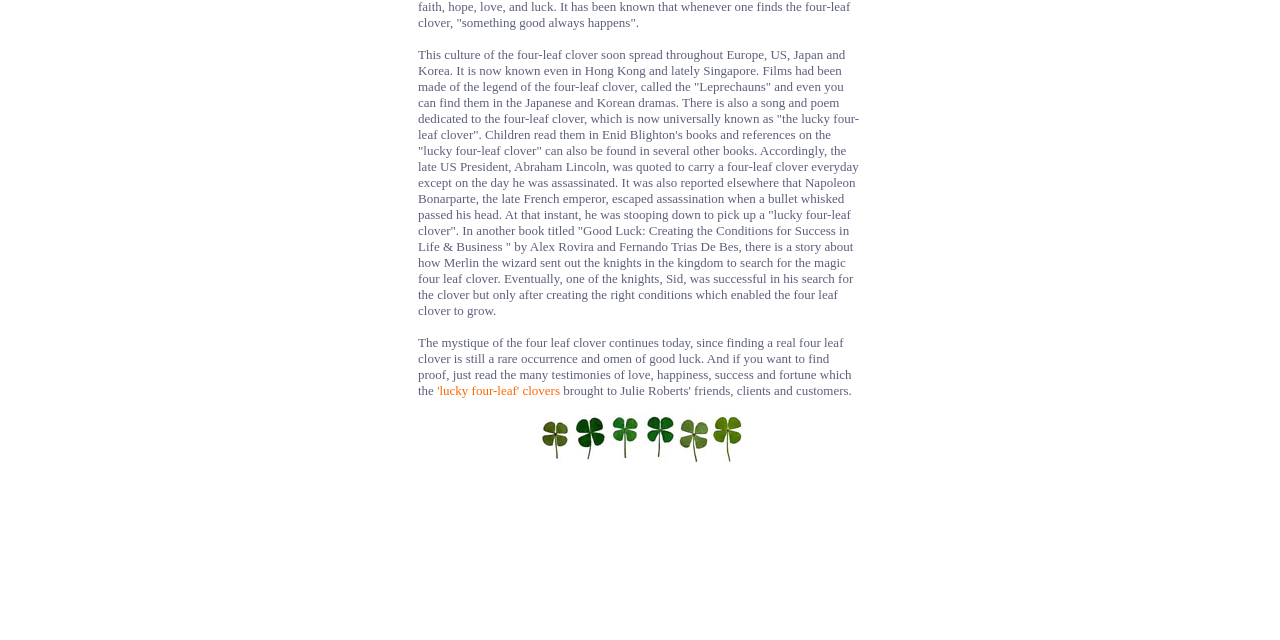Identify the bounding box for the described UI element: "'lucky four-leaf' clovers".

[0.342, 0.598, 0.437, 0.622]